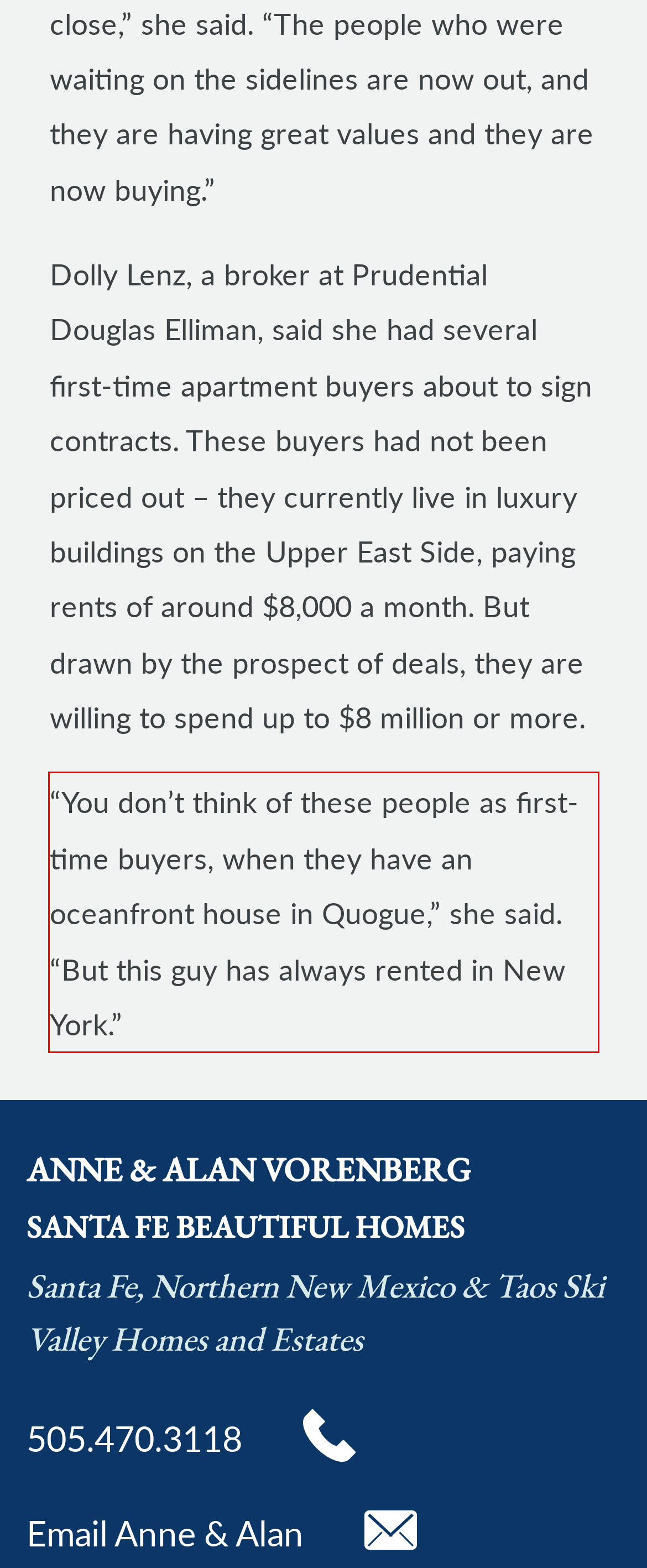Given a screenshot of a webpage with a red bounding box, please identify and retrieve the text inside the red rectangle.

“You don’t think of these people as first-time buyers, when they have an oceanfront house in Quogue,” she said. “But this guy has always rented in New York.”